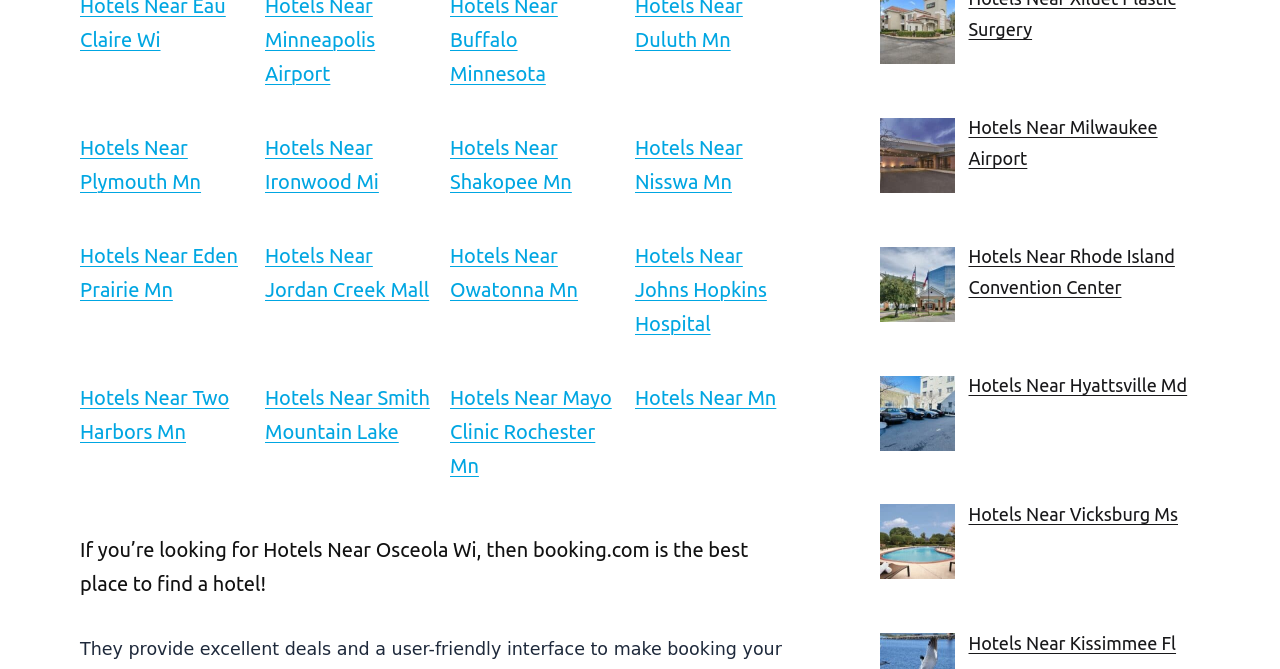Can you give a comprehensive explanation to the question given the content of the image?
What is the location with the most links?

I observed that multiple links have 'Mn' in their text, which is an abbreviation for Minnesota, indicating that there are multiple hotel locations in Minnesota.